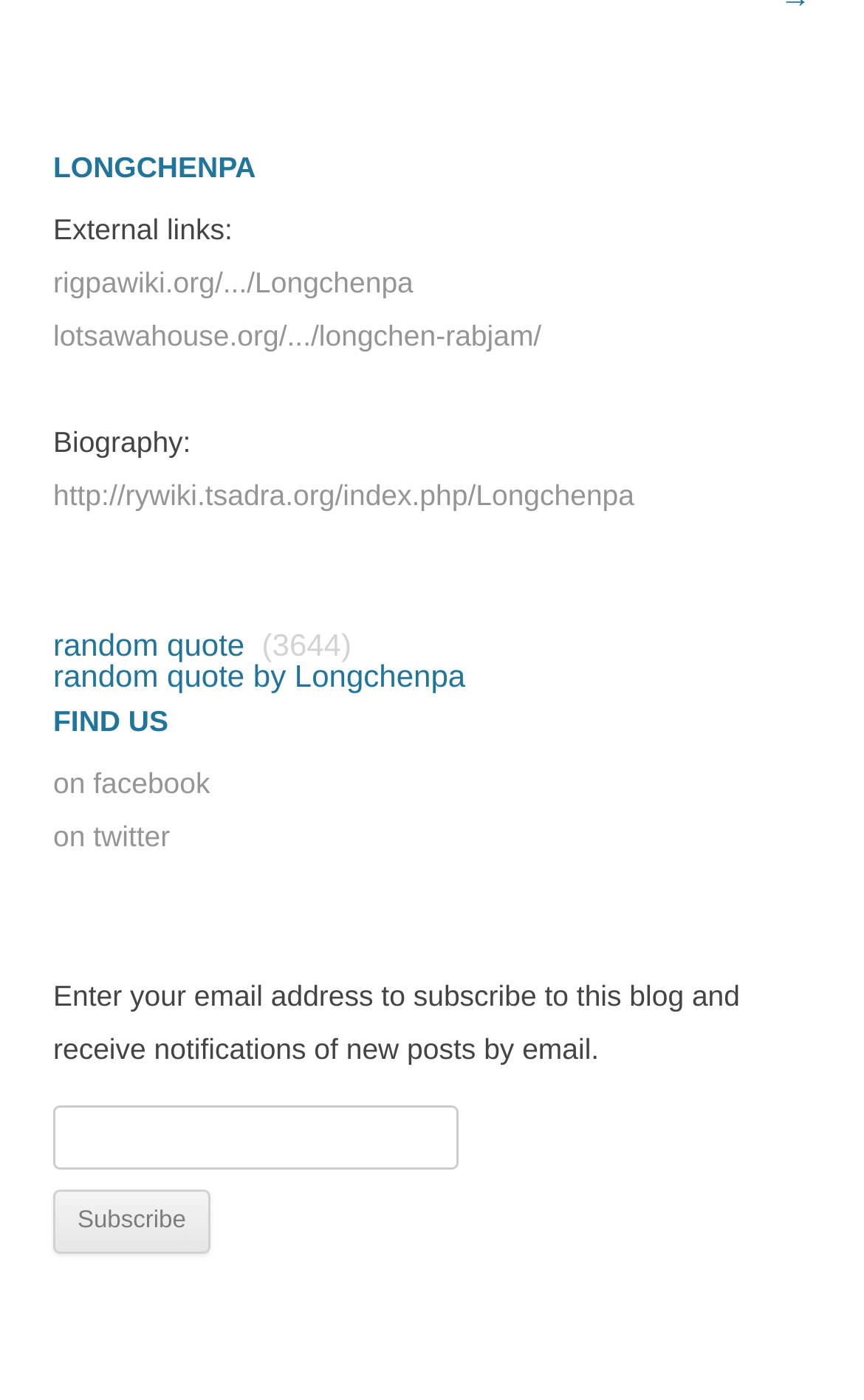Show the bounding box coordinates for the HTML element described as: "random quote".

[0.062, 0.448, 0.283, 0.474]